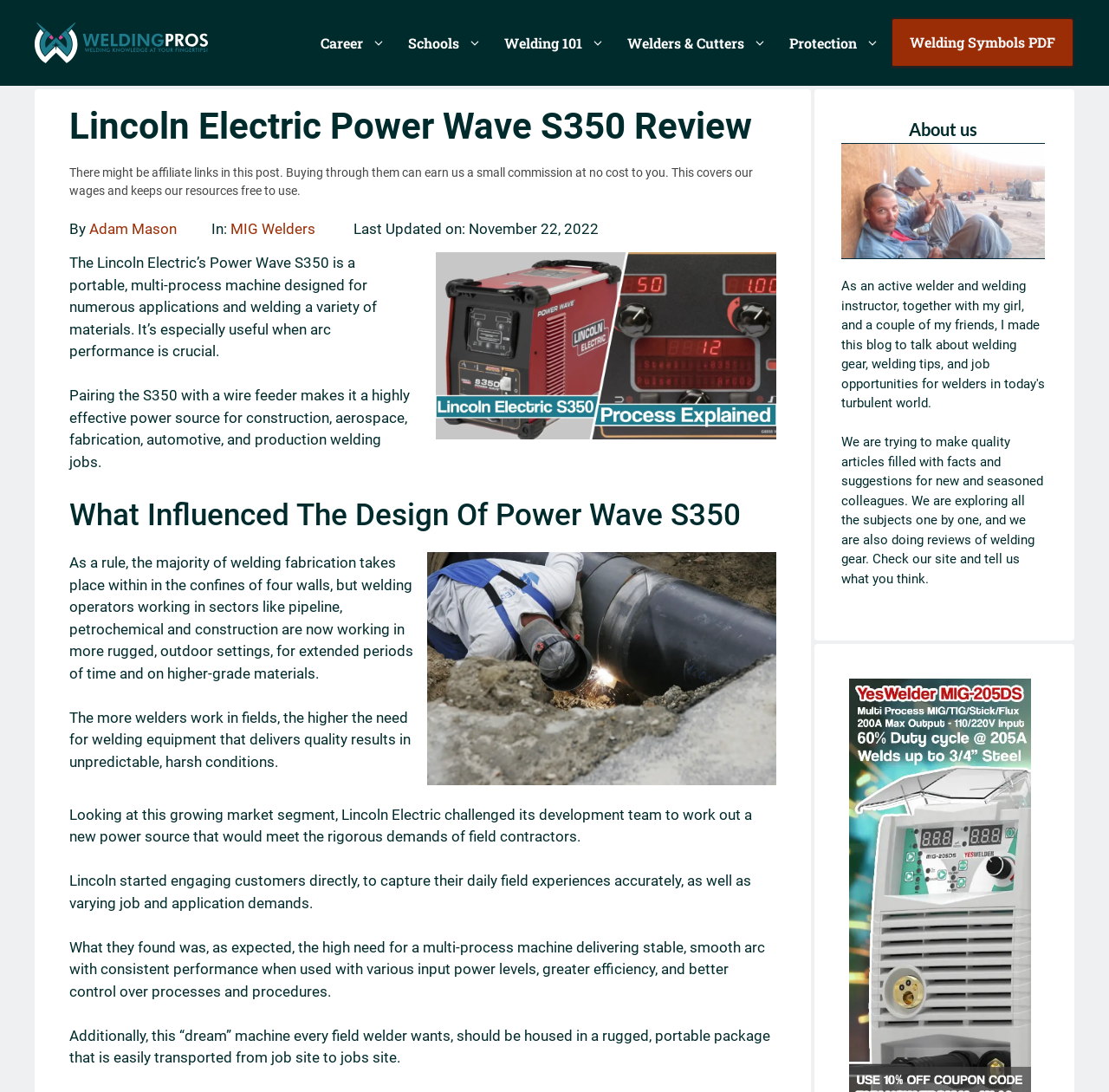Provide a comprehensive caption for the webpage.

The webpage is a review of the Lincoln Electric Power Wave S350, a portable, multi-process machine designed for various welding applications. At the top of the page, there is a banner with the site's name, "WeldingPros", accompanied by a logo image. Below the banner, there is a navigation menu with links to different sections of the site, including "Career", "Schools", "Welding 101", and more.

The main content of the page is divided into sections, each with a heading. The first section introduces the Power Wave S350, describing its features and benefits. There is a featured image of the machine on the right side of the text. The next section, "What Influenced The Design Of Power Wave S350", discusses the design considerations behind the machine, including the need for a rugged, portable power source that can deliver quality results in harsh conditions. This section includes an image of a welding operator working on a pipe.

The following sections provide more details about the machine's design and features, including its ability to deliver stable, smooth arc performance and its efficiency. The text is accompanied by several images, including one of the machine in use.

On the right side of the page, there is a complementary section with an "About us" heading. This section includes a brief description of the site's purpose and a photo of the authors at a job site. There is also a link to the site's main page.

Throughout the page, there are several links to other sections of the site, including "MIG Welders" and "Welding Symbols PDF". The page also includes a disclaimer about affiliate links and a notice about the last update date.